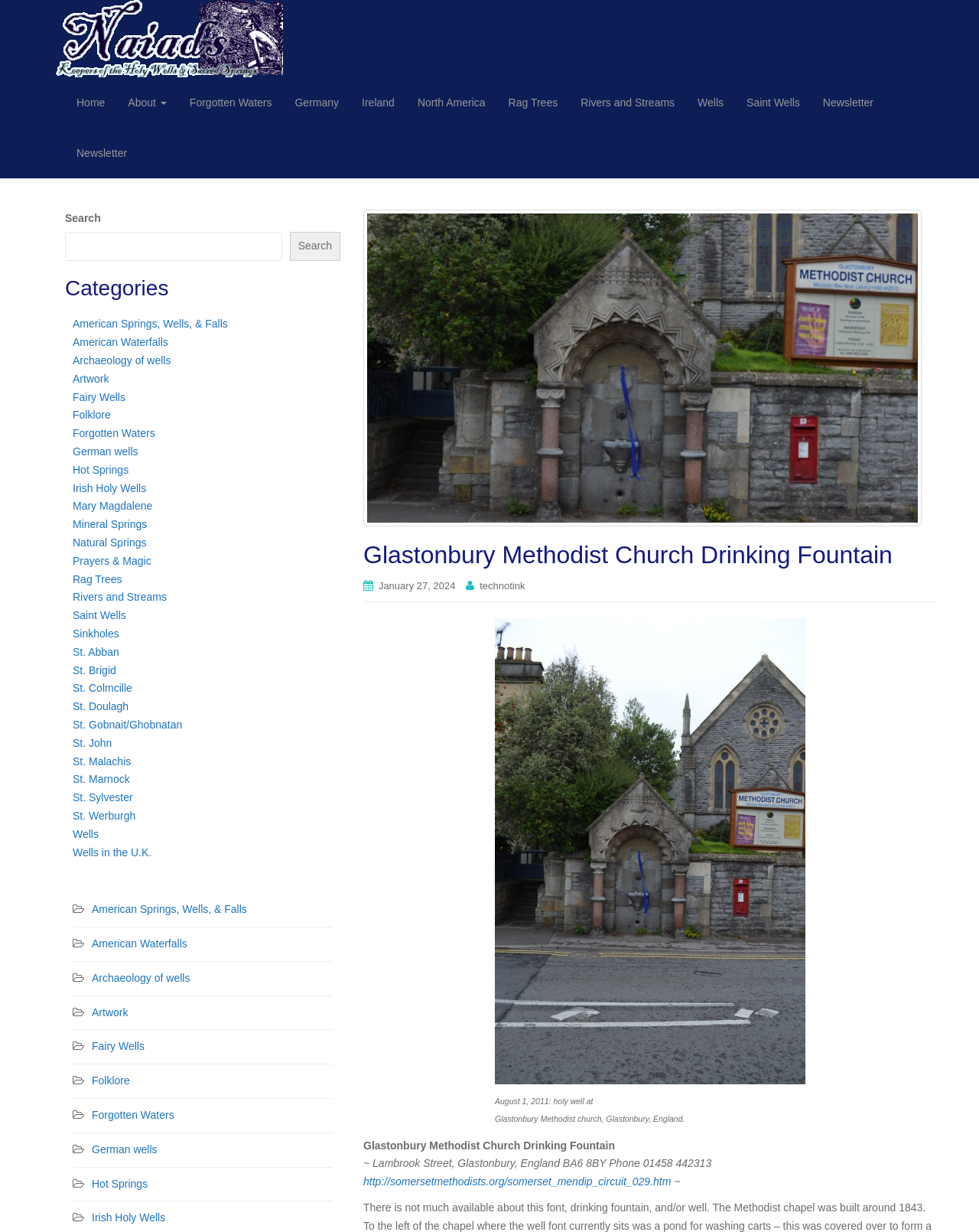Based on the image, give a detailed response to the question: What is the phone number of the church?

The phone number of the church can be found in the static text '~ Lambrook Street, Glastonbury, England BA6 8BY Phone 01458 442313'.